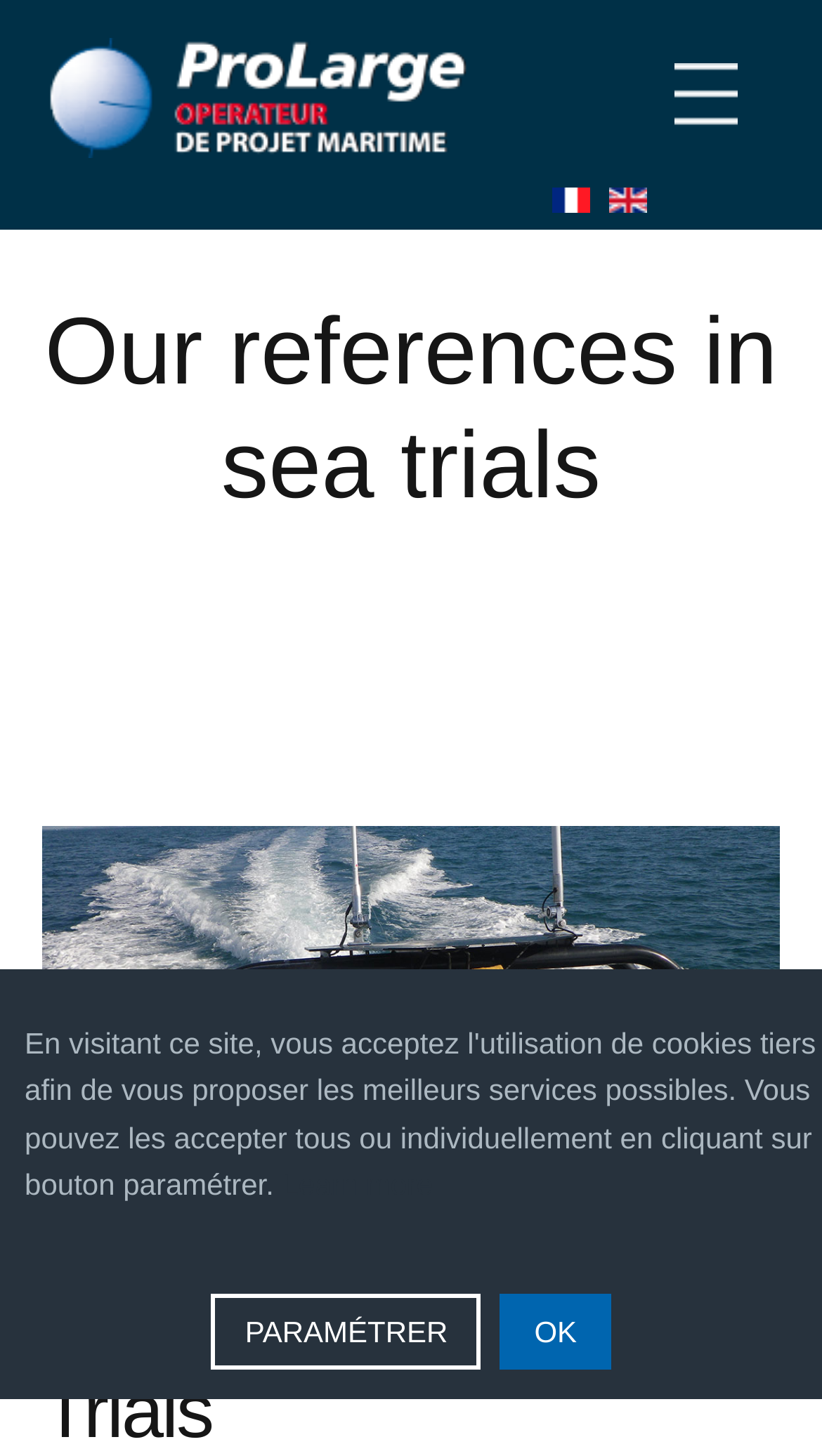What is the purpose of the 'Learn more' link?
Using the image, give a concise answer in the form of a single word or short phrase.

To learn more about High Speed Hydrodynamic Towing Trials